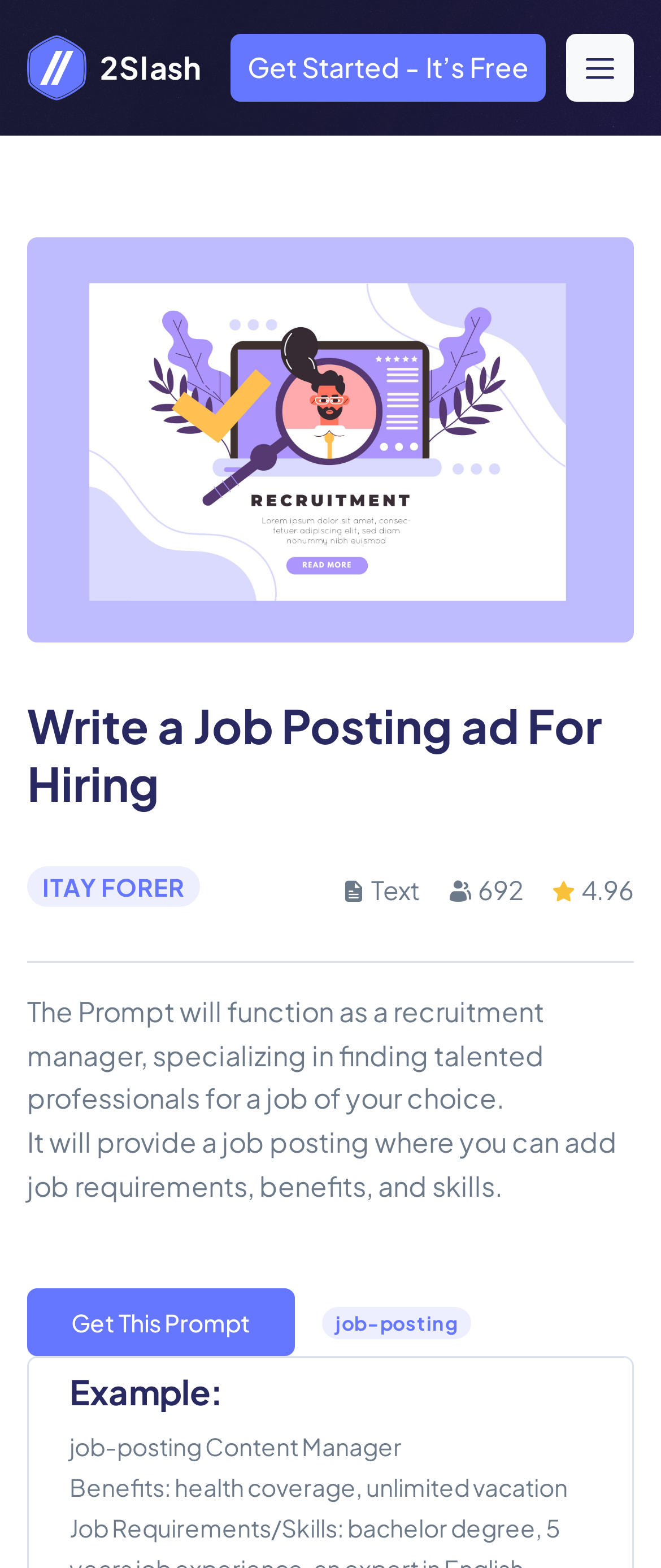How many buttons are on the top navigation bar?
Please provide a single word or phrase as the answer based on the screenshot.

2